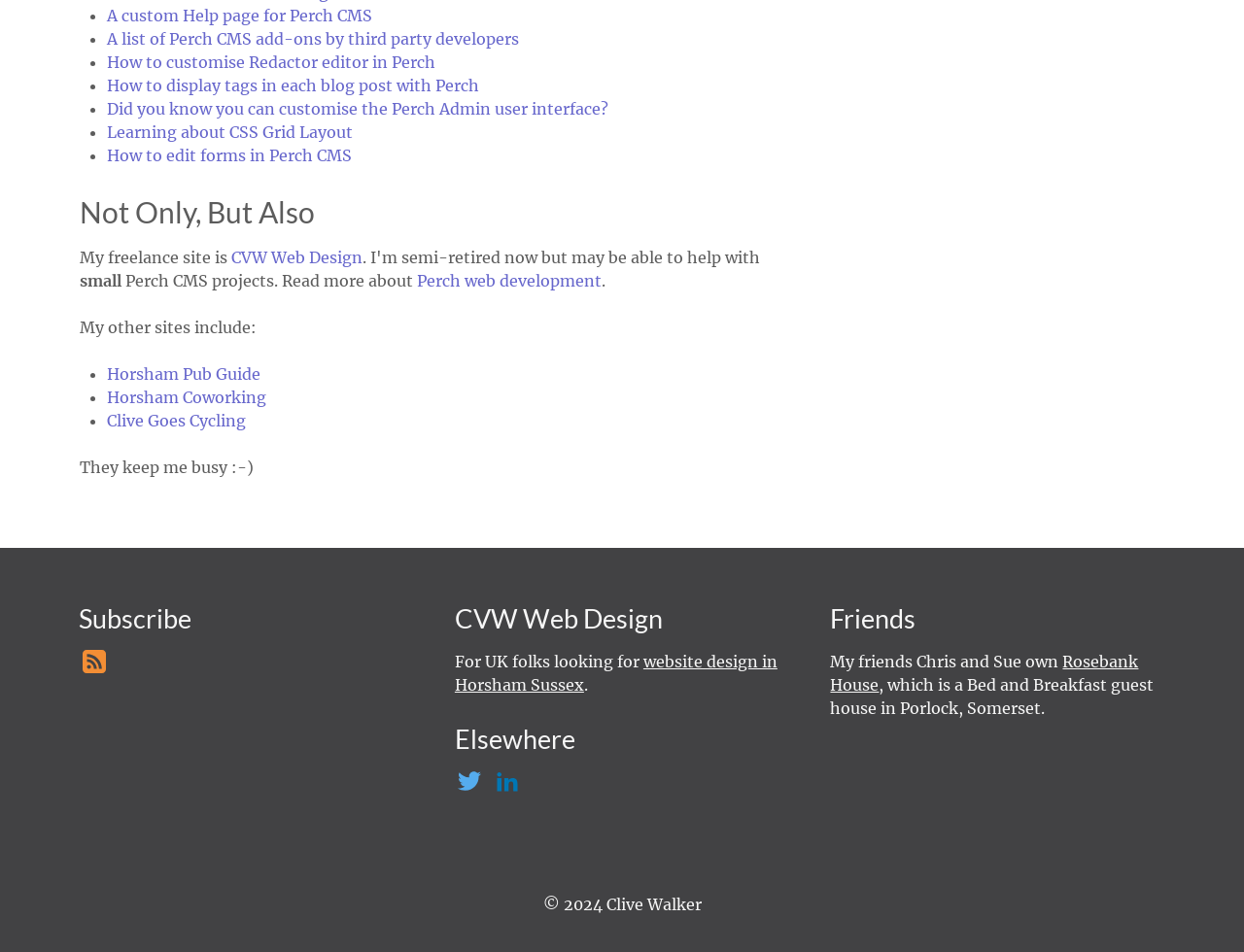Locate the bounding box coordinates for the element described below: "RSS feed icon". The coordinates must be four float values between 0 and 1, formatted as [left, top, right, bottom].

[0.064, 0.691, 0.085, 0.711]